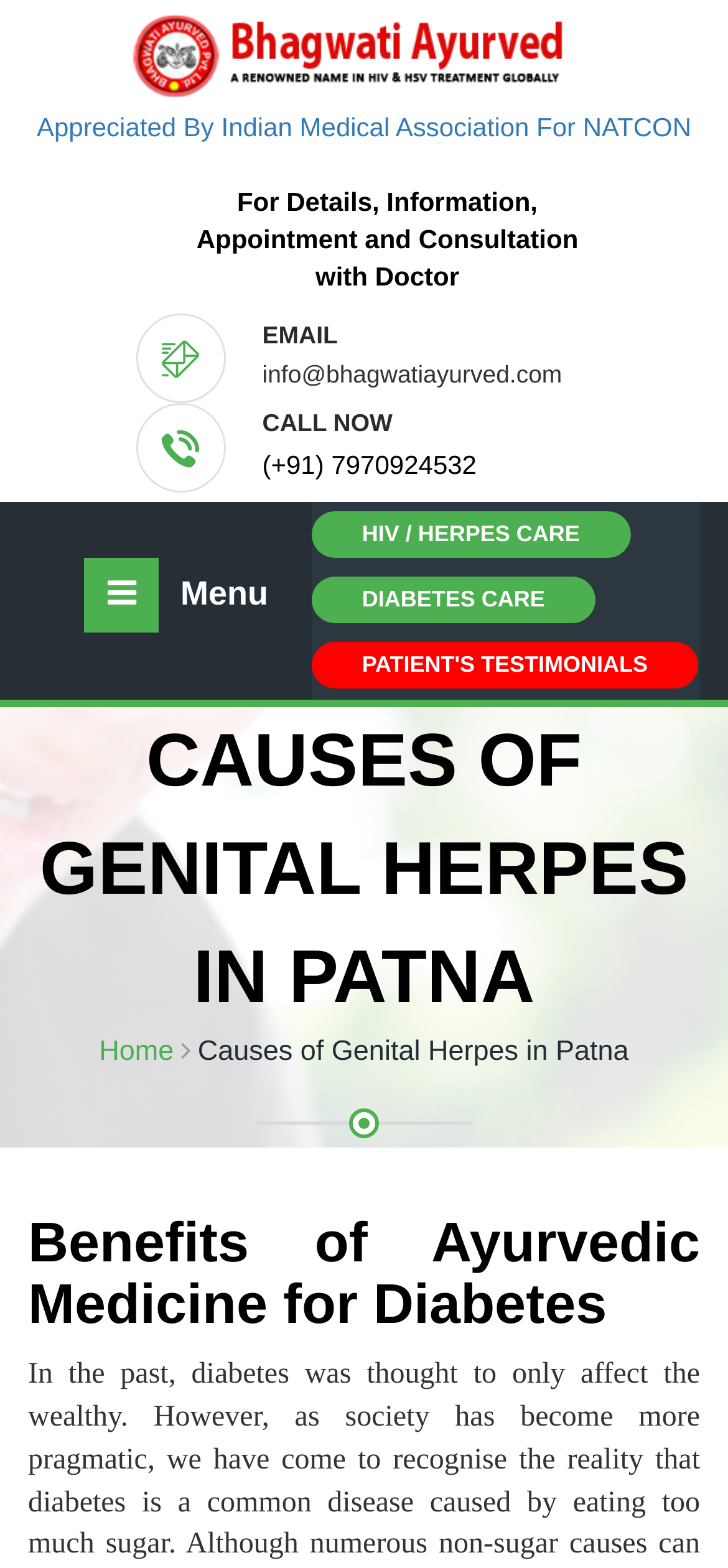Determine the bounding box coordinates of the clickable region to carry out the instruction: "Click the 'Menu' button".

[0.248, 0.366, 0.368, 0.39]